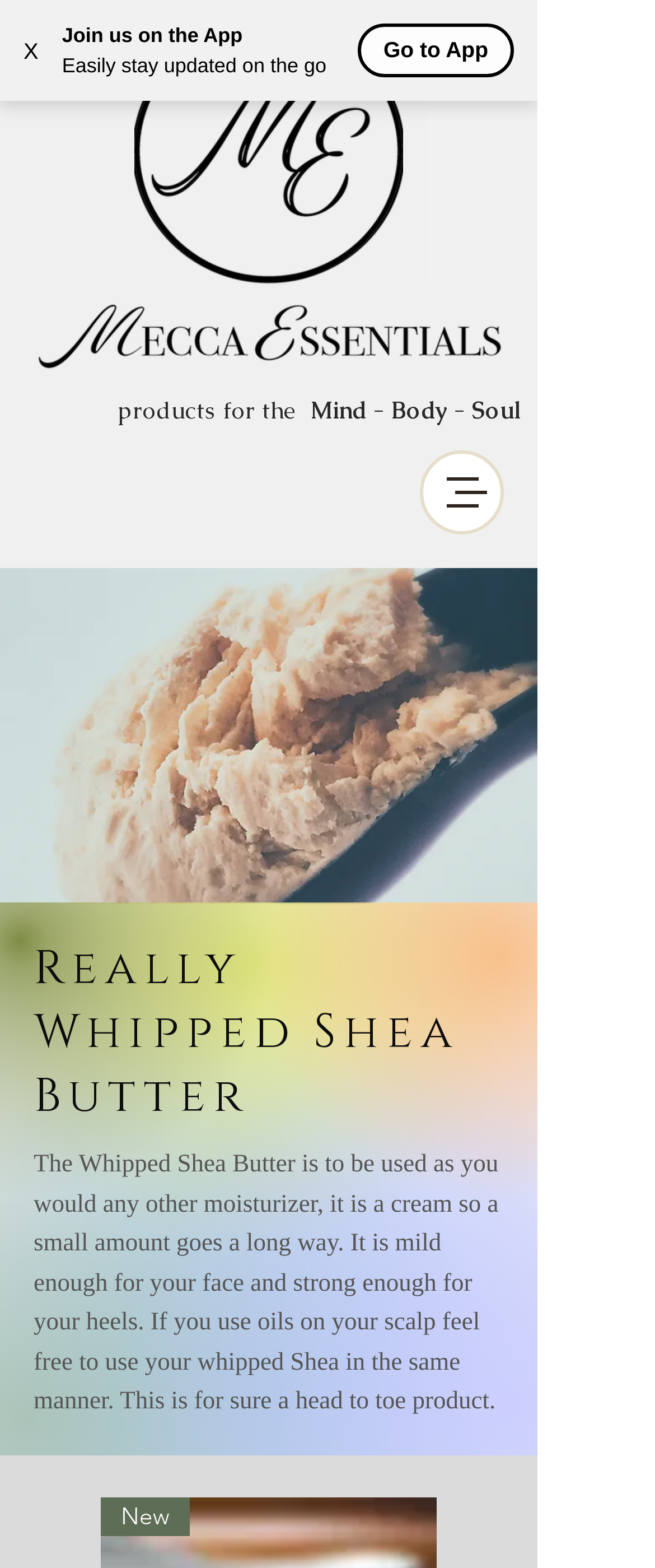Is the product suitable for scalp use?
Could you give a comprehensive explanation in response to this question?

I found this information in the product description, which mentions that if you use oils on your scalp, you can use the Whipped Shea Butter in the same manner. This implies that the product is safe and suitable for use on the scalp.